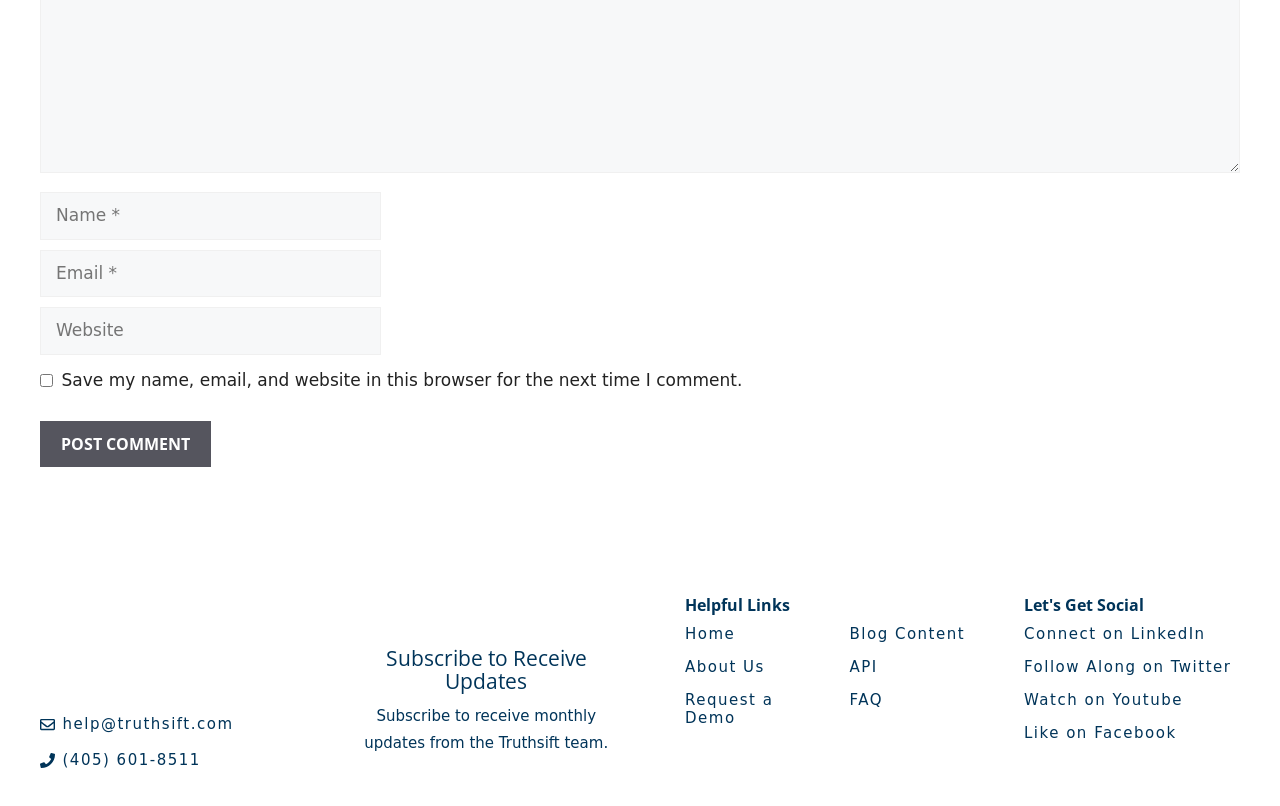Using the format (top-left x, top-left y, bottom-right x, bottom-right y), provide the bounding box coordinates for the described UI element. All values should be floating point numbers between 0 and 1: About Us

[0.535, 0.816, 0.598, 0.838]